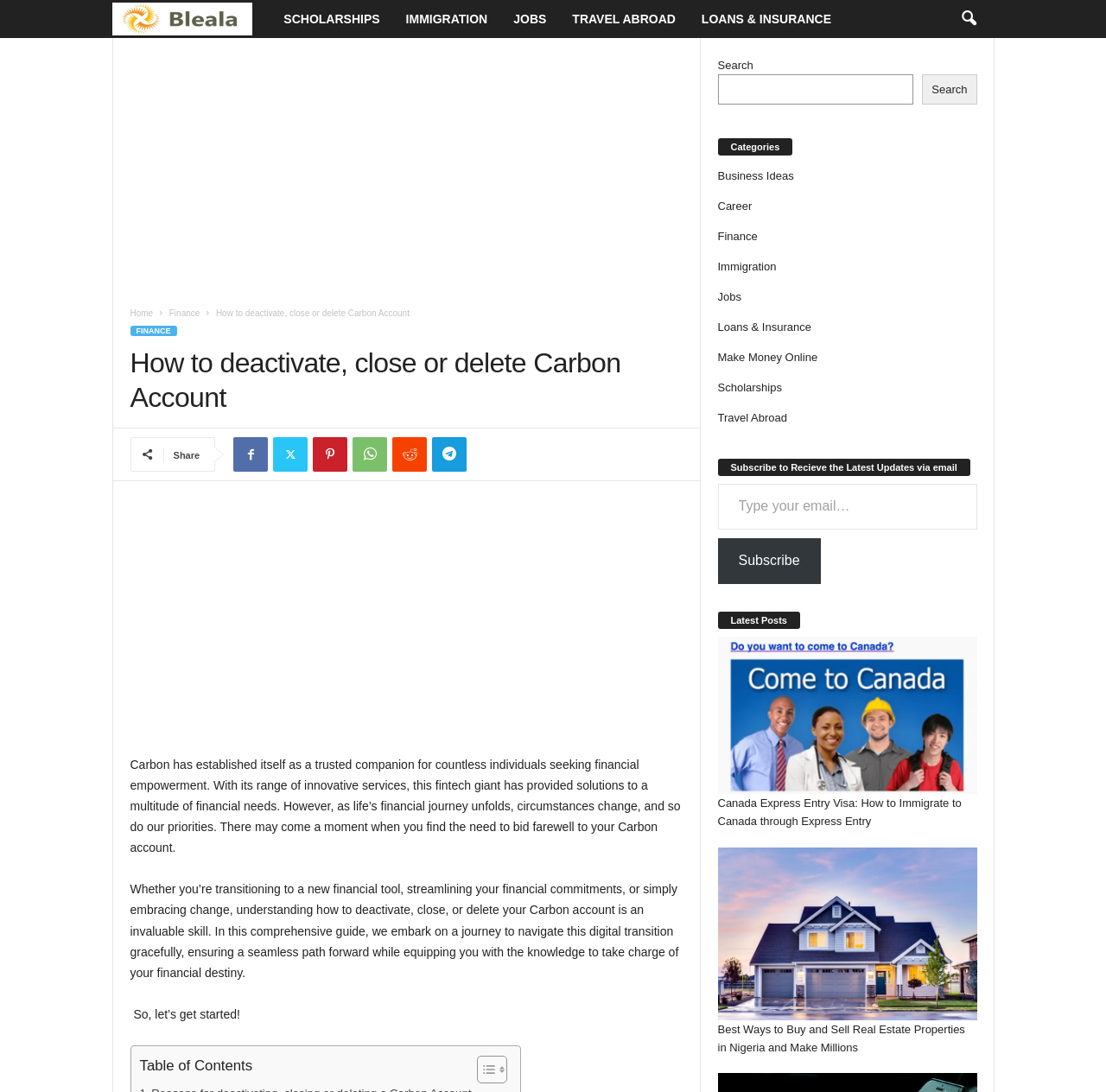Please specify the bounding box coordinates of the clickable region necessary for completing the following instruction: "Learn more about Shelter Tents". The coordinates must consist of four float numbers between 0 and 1, i.e., [left, top, right, bottom].

None